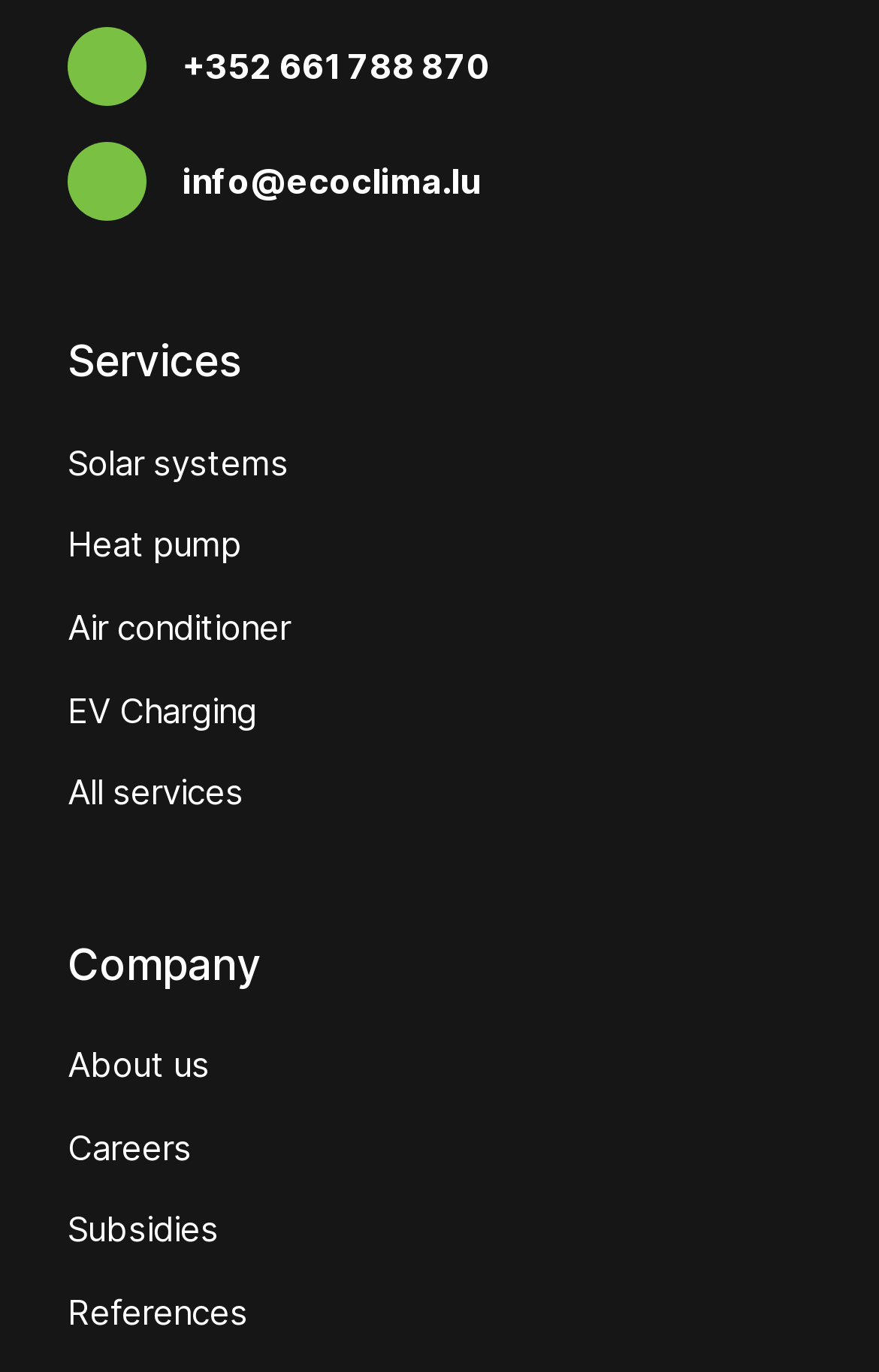Locate the bounding box coordinates of the element to click to perform the following action: 'Click on the 'Inquire Now' button'. The coordinates should be given as four float values between 0 and 1, in the form of [left, top, right, bottom].

None